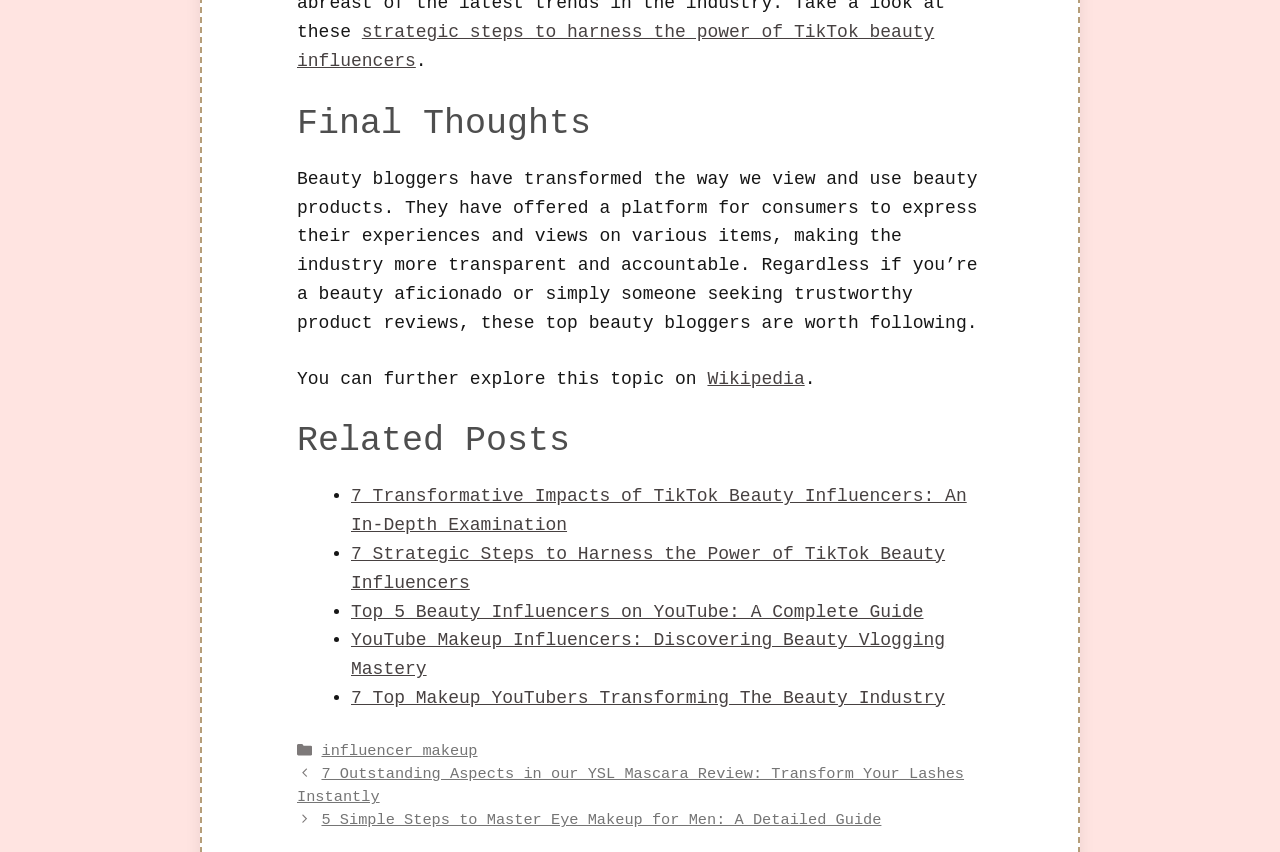Can you determine the bounding box coordinates of the area that needs to be clicked to fulfill the following instruction: "explore the category of influencer makeup"?

[0.251, 0.871, 0.373, 0.892]